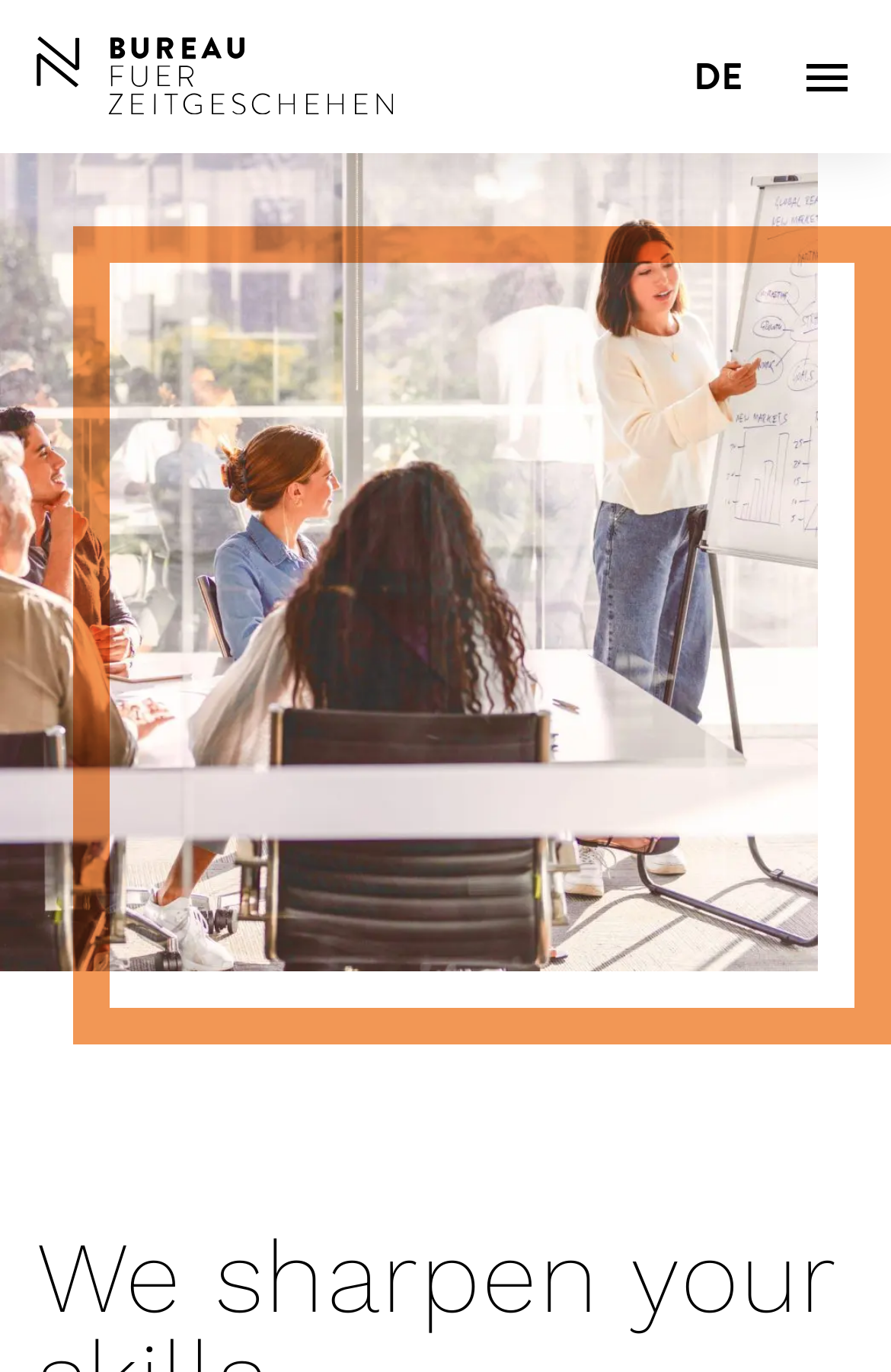Please determine the headline of the webpage and provide its content.

We sharpen your skills